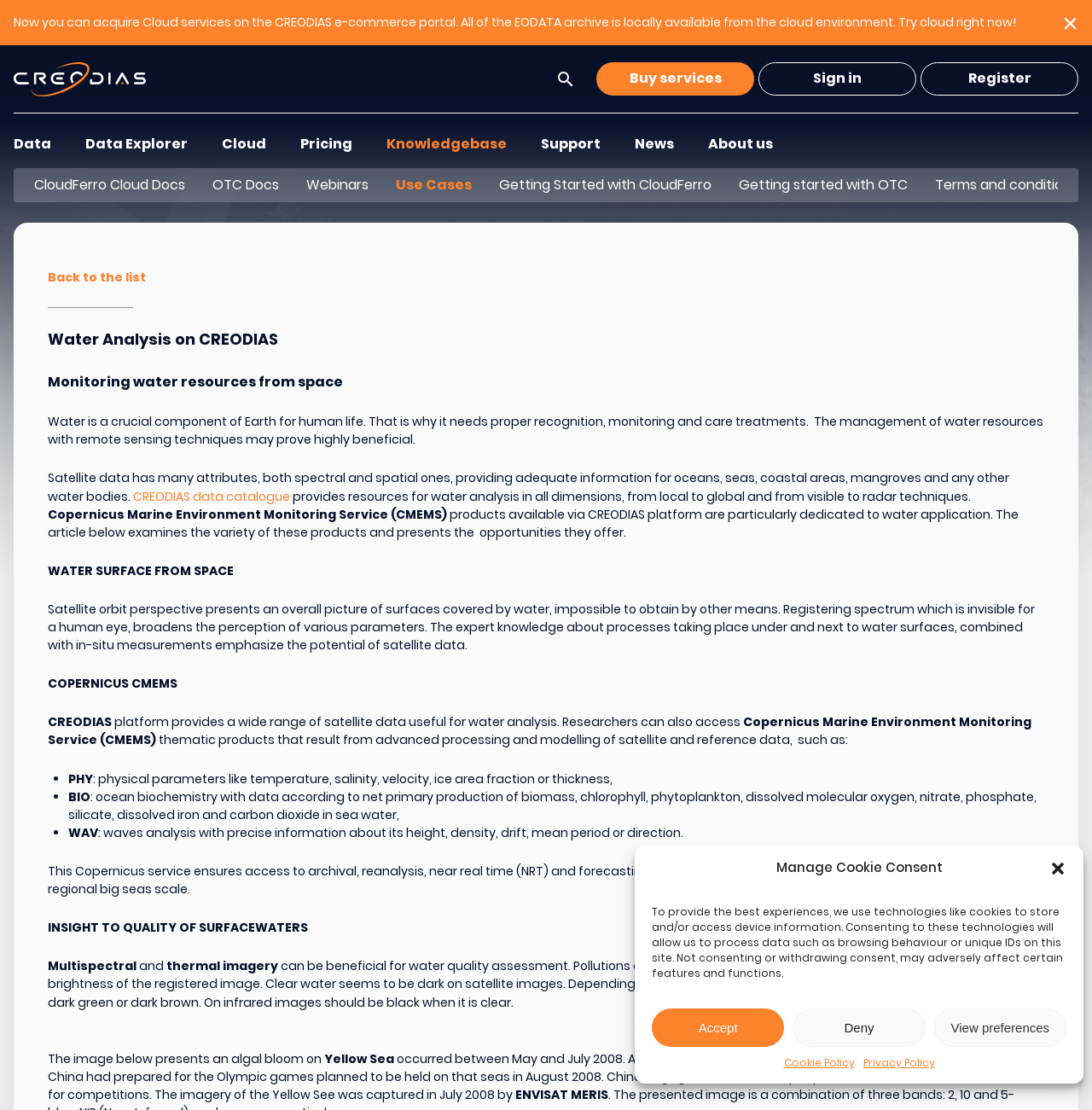Answer the following query with a single word or phrase:
What is the name of the service that provides resources for water analysis?

CREODIAS